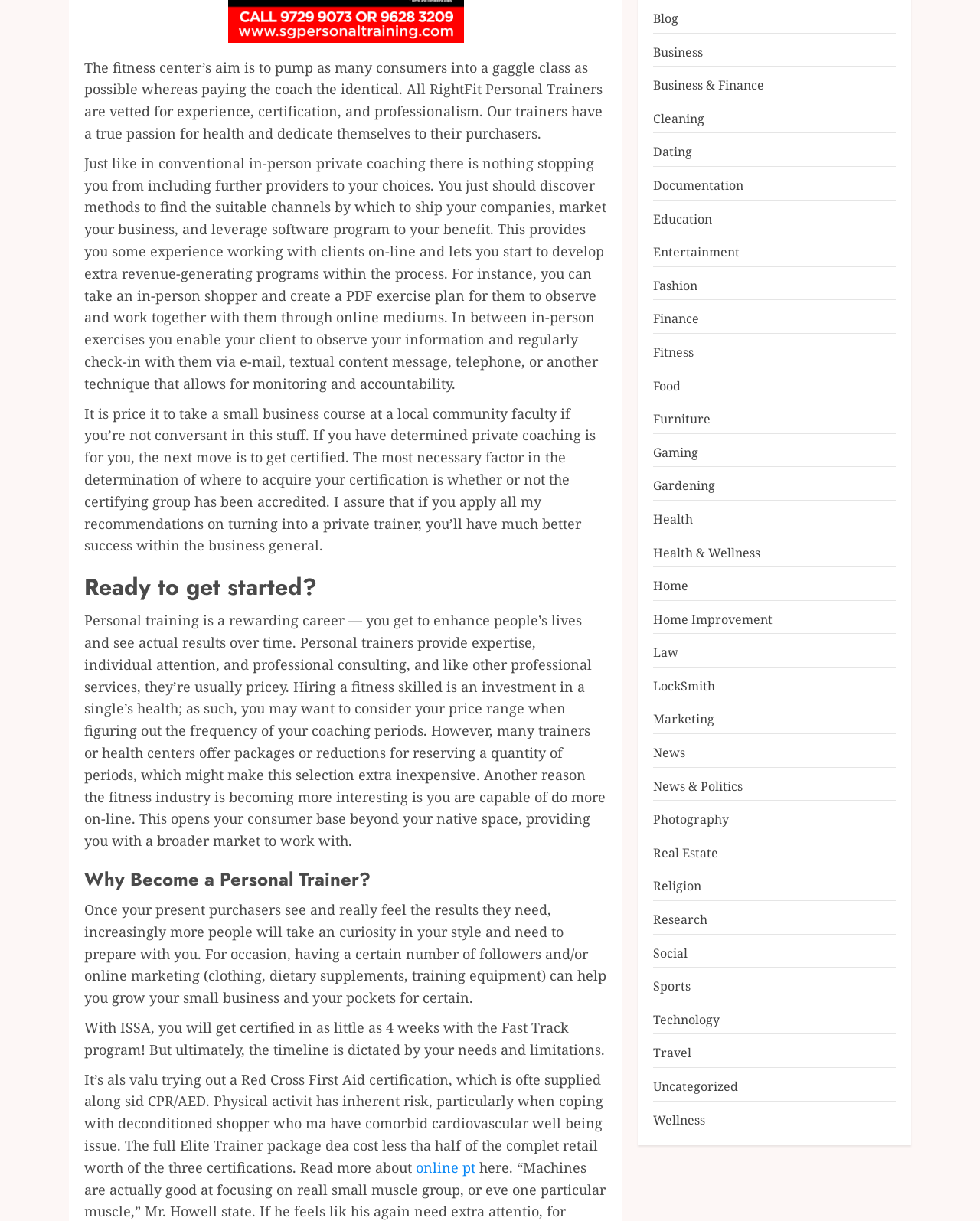What is a potential risk in physical activity?
Please provide a detailed and thorough answer to the question.

The text notes that physical activity has inherent risks, particularly when working with deconditioned clients who may have comorbid cardiovascular health issues. This suggests that personal trainers should be aware of these risks and take necessary precautions to ensure their clients' safety.